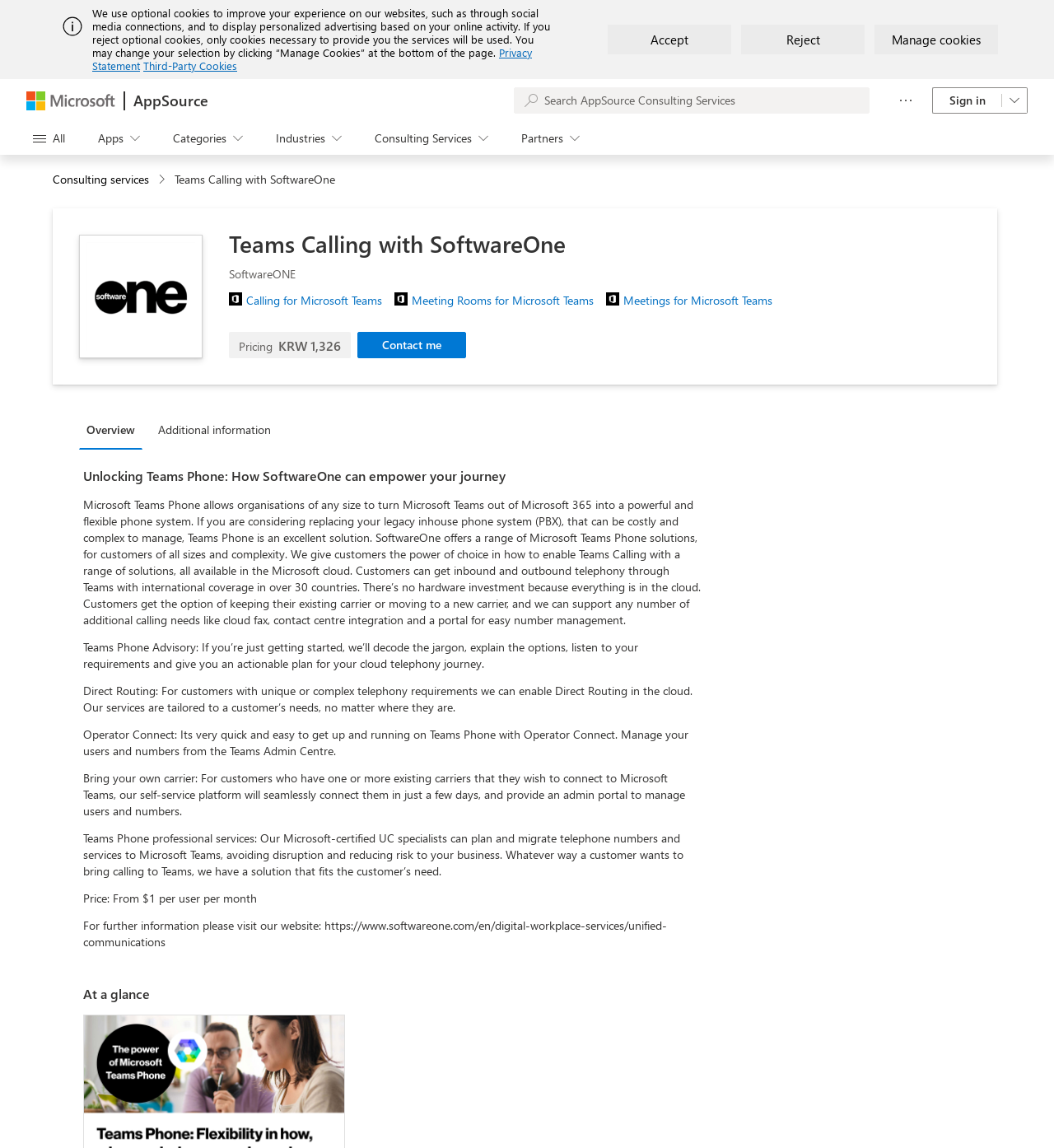Refer to the screenshot and give an in-depth answer to this question: What is the minimum price per user per month for Teams Phone?

The webpage mentions that the price for Teams Phone professional services is from $1 per user per month, so the minimum price is $1.